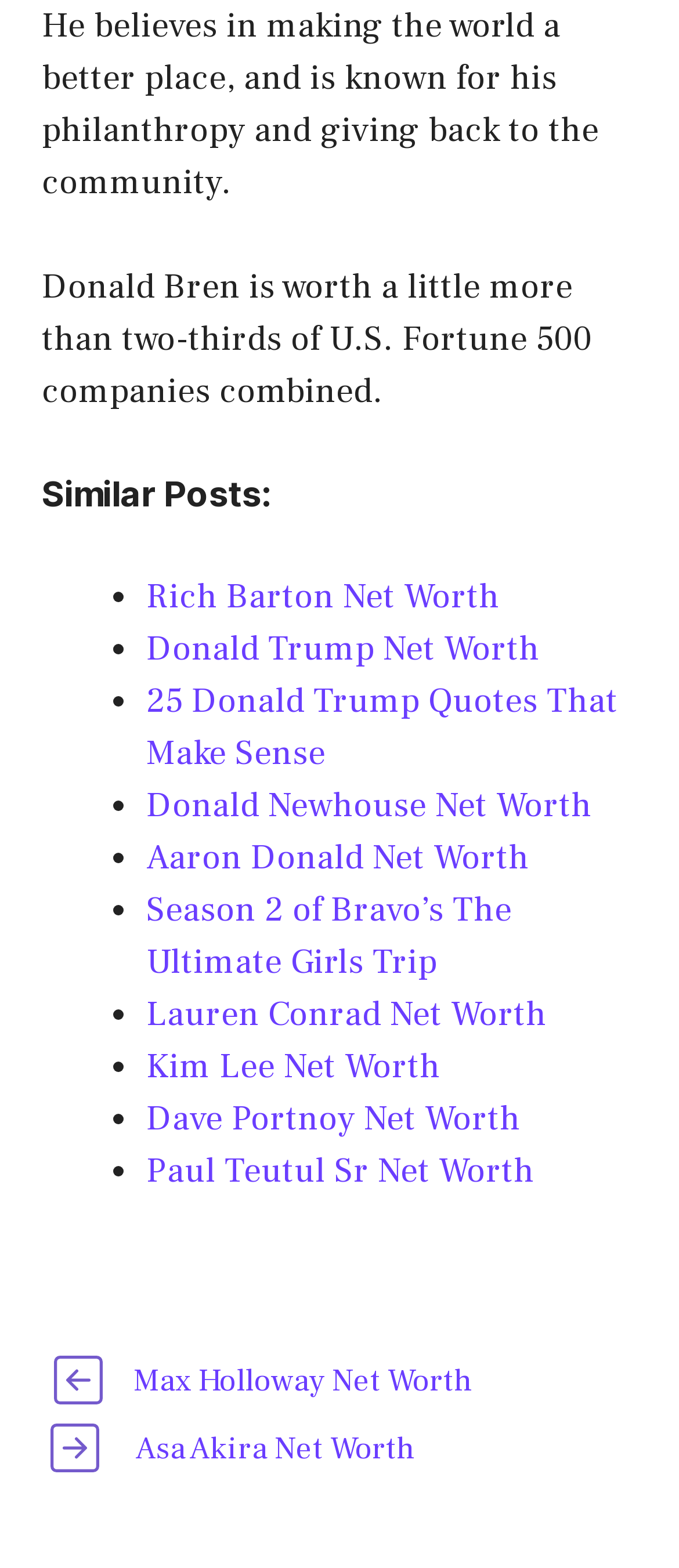Select the bounding box coordinates of the element I need to click to carry out the following instruction: "Check out Max Holloway's net worth".

[0.197, 0.868, 0.697, 0.894]